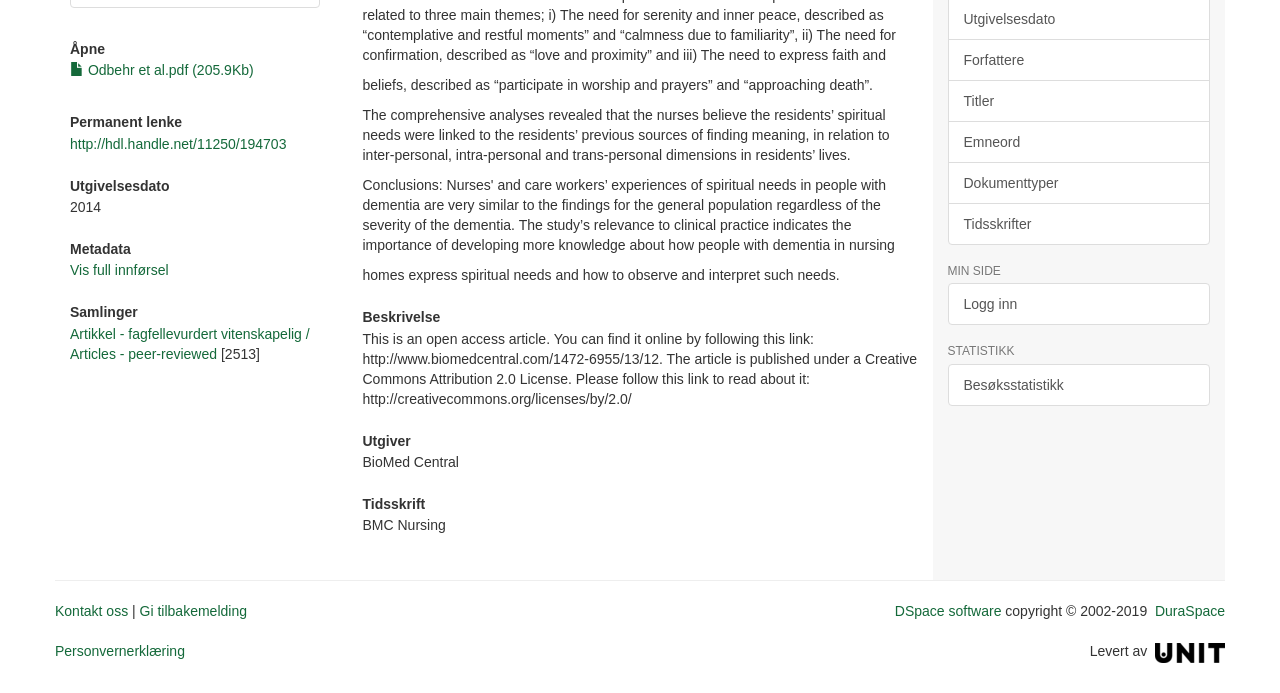Determine the bounding box coordinates in the format (top-left x, top-left y, bottom-right x, bottom-right y). Ensure all values are floating point numbers between 0 and 1. Identify the bounding box of the UI element described by: Logg inn

[0.74, 0.409, 0.945, 0.47]